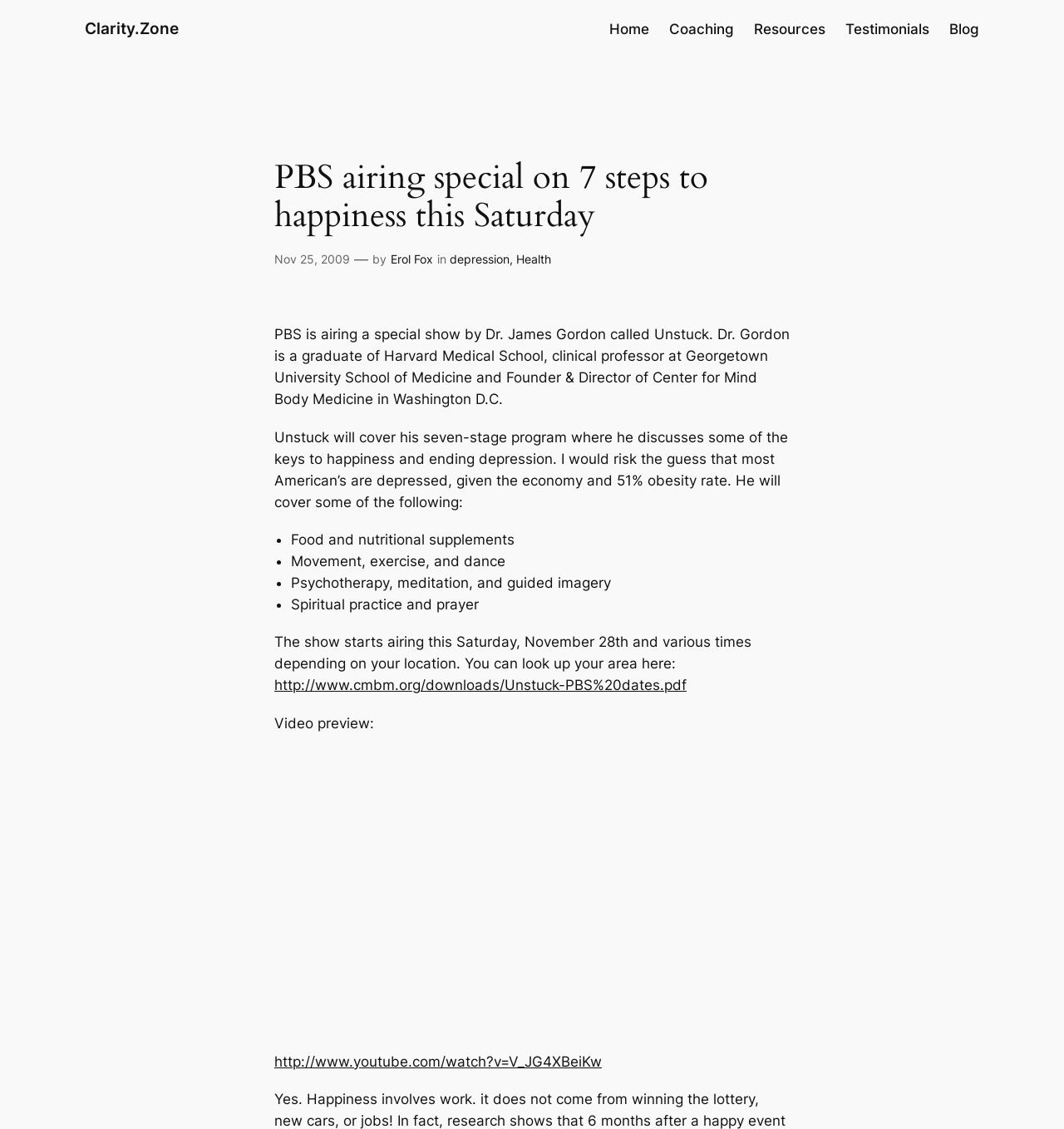Please locate and generate the primary heading on this webpage.

PBS airing special on 7 steps to happiness this Saturday